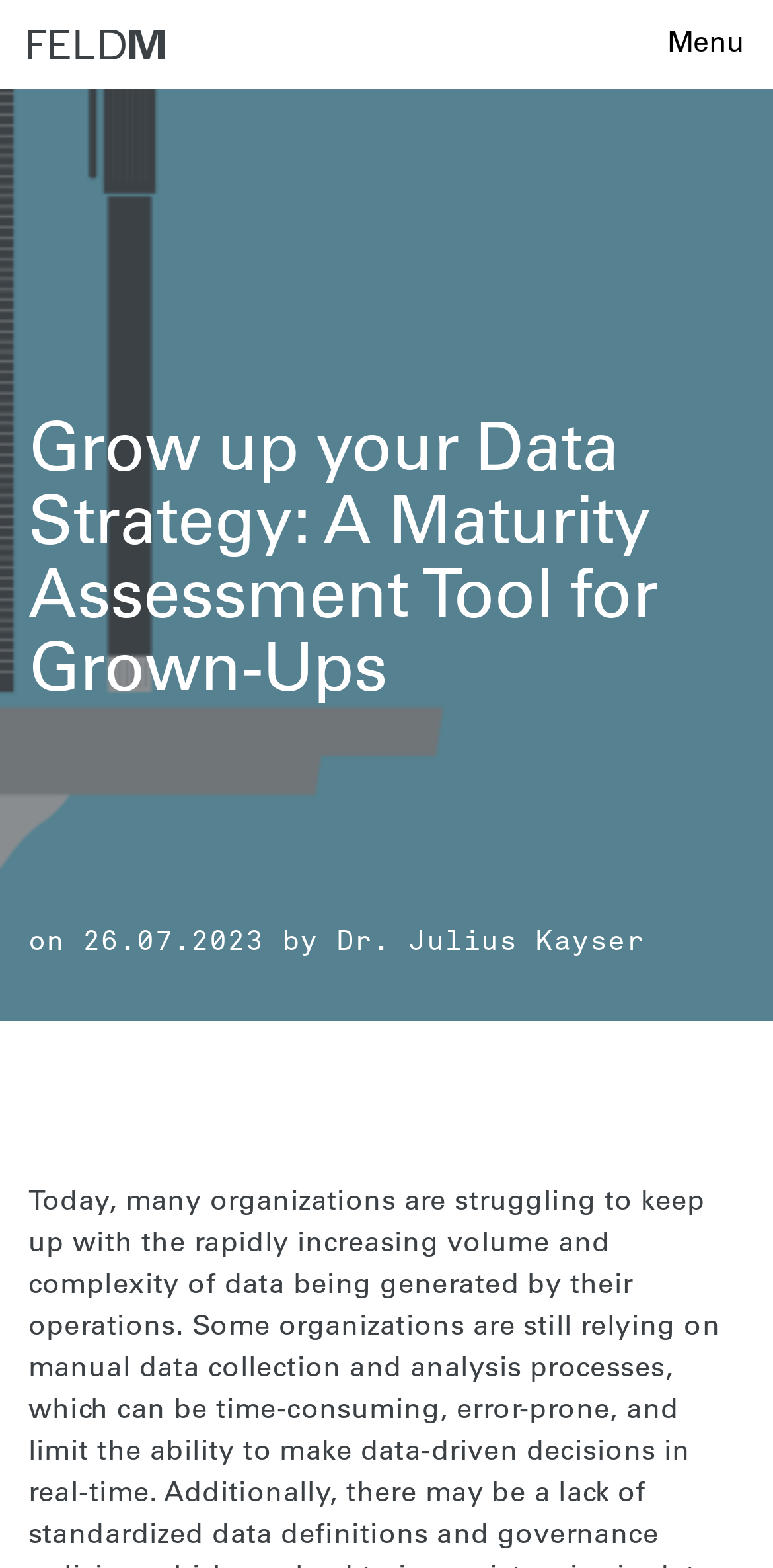Provide the bounding box coordinates of the HTML element this sentence describes: "parent_node: Menu". The bounding box coordinates consist of four float numbers between 0 and 1, i.e., [left, top, right, bottom].

[0.036, 0.014, 0.213, 0.04]